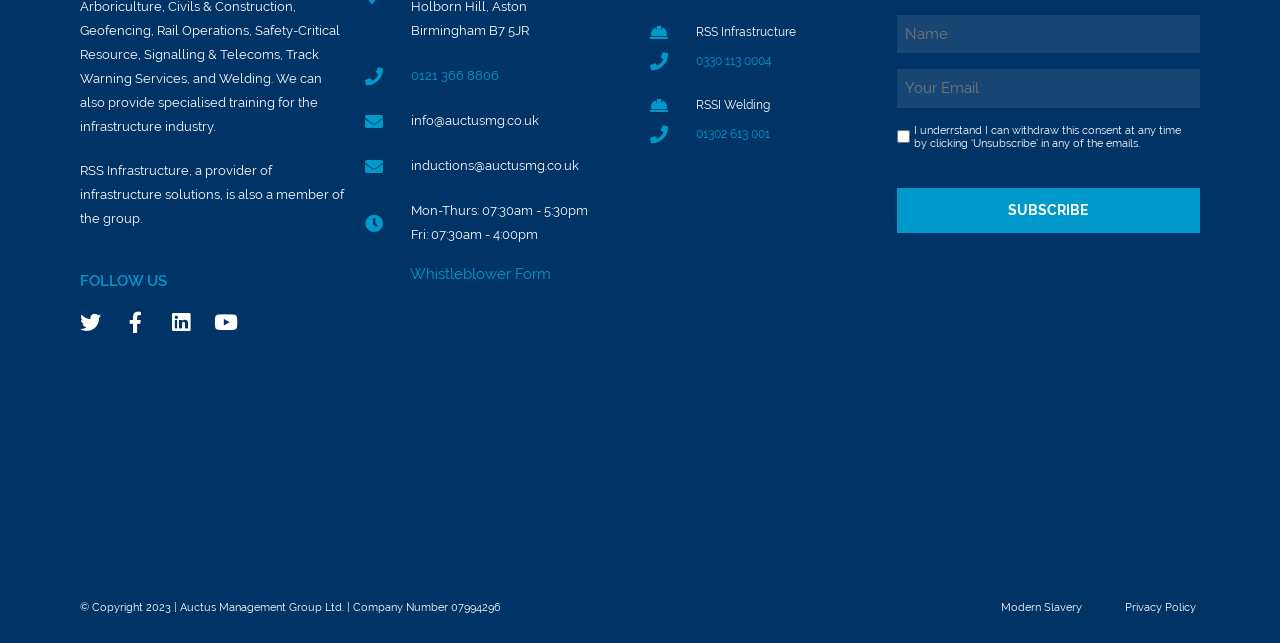Determine the bounding box coordinates of the clickable area required to perform the following instruction: "Enter email address". The coordinates should be represented as four float numbers between 0 and 1: [left, top, right, bottom].

[0.701, 0.023, 0.937, 0.083]